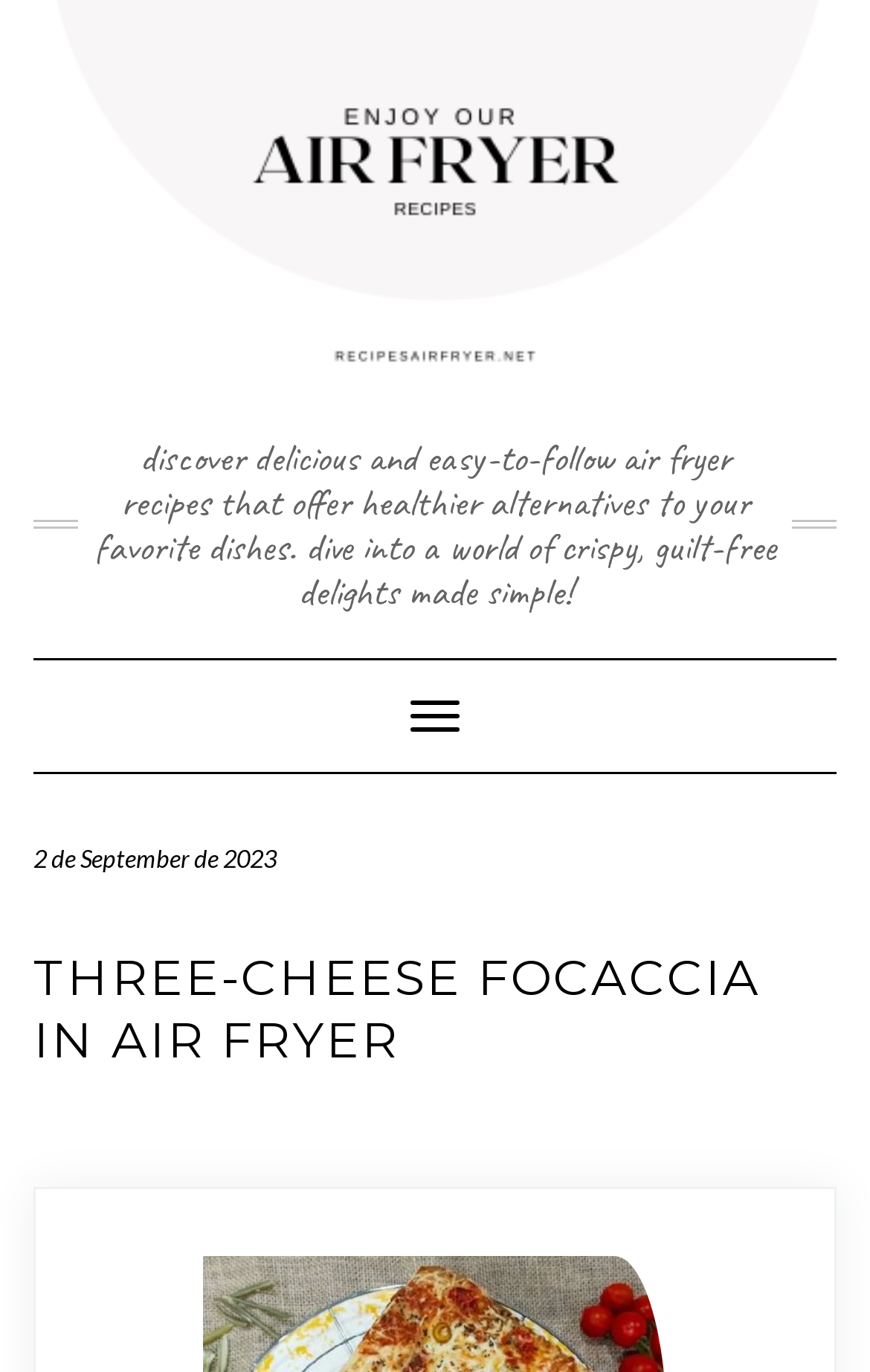What is the tone of the introductory text?
Provide a comprehensive and detailed answer to the question.

The introductory text 'discover delicious and easy-to-follow air fryer recipes that offer healthier alternatives to your favorite dishes. dive into a world of crispy, guilt-free delights made simple!' has an inviting tone, encouraging users to explore the website's air fryer recipes and promising a world of 'guilt-free delights'.